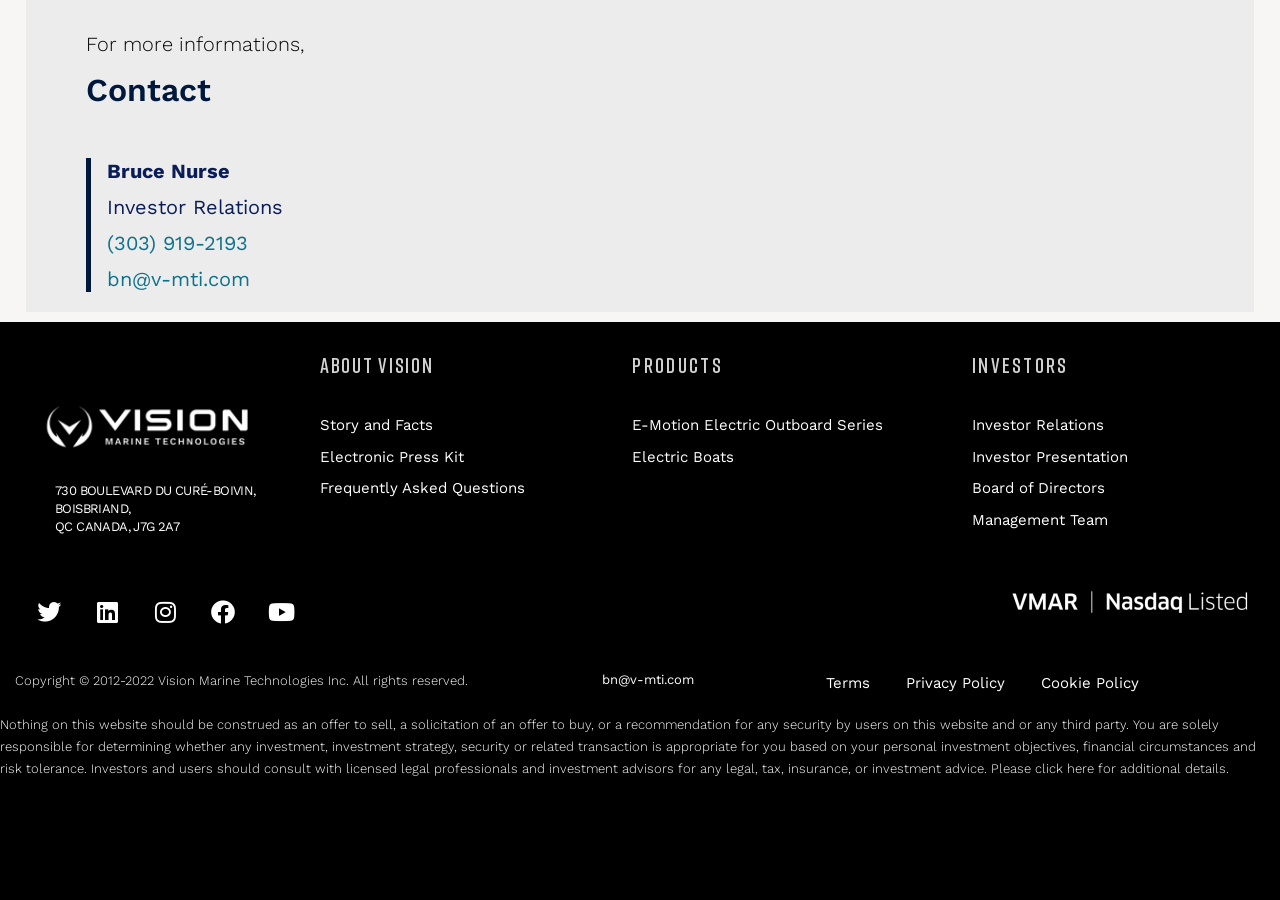What is the name of the investor relations contact?
Please provide a single word or phrase as the answer based on the screenshot.

Bruce Nurse